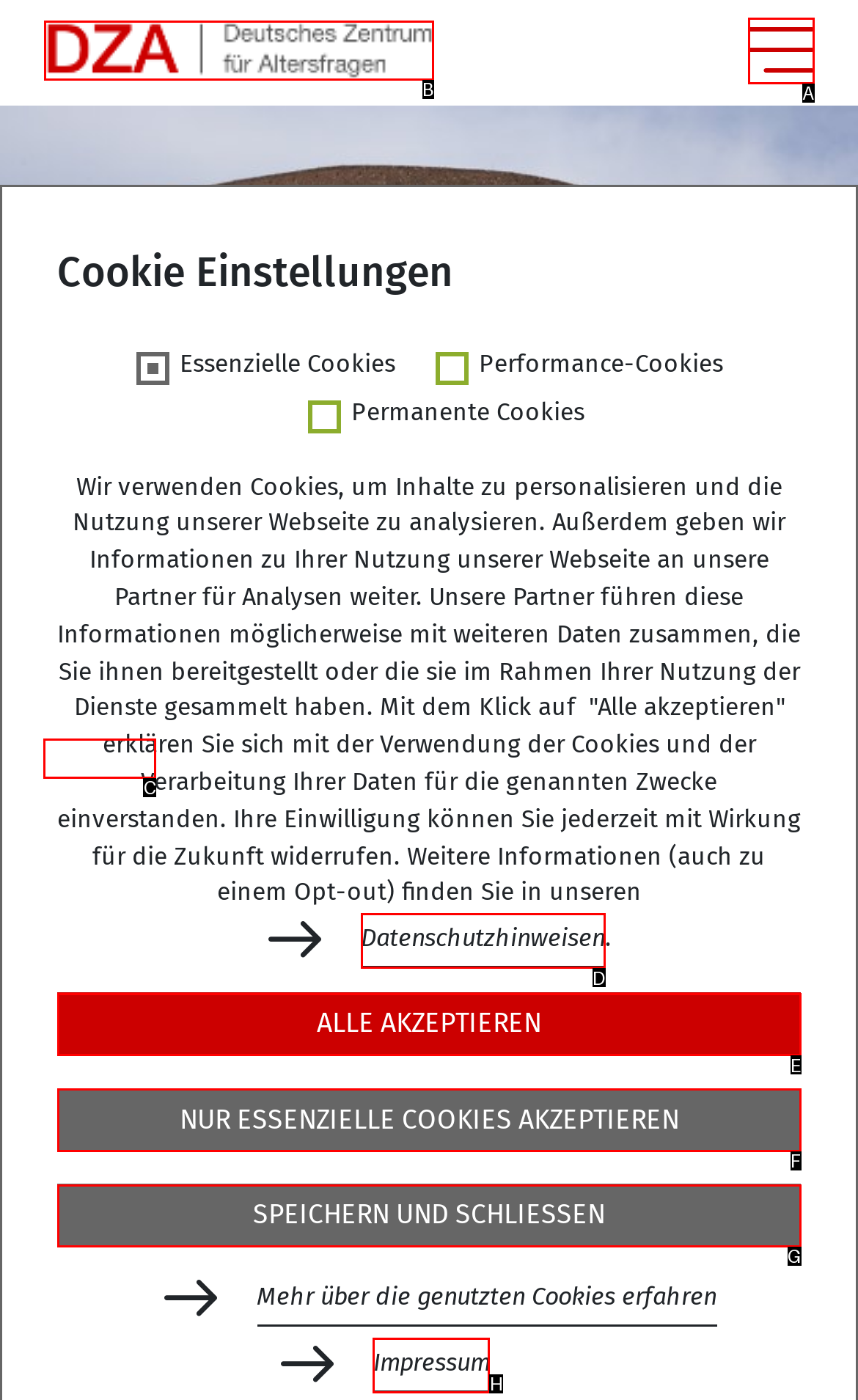For the task: Go to Startseite, specify the letter of the option that should be clicked. Answer with the letter only.

C